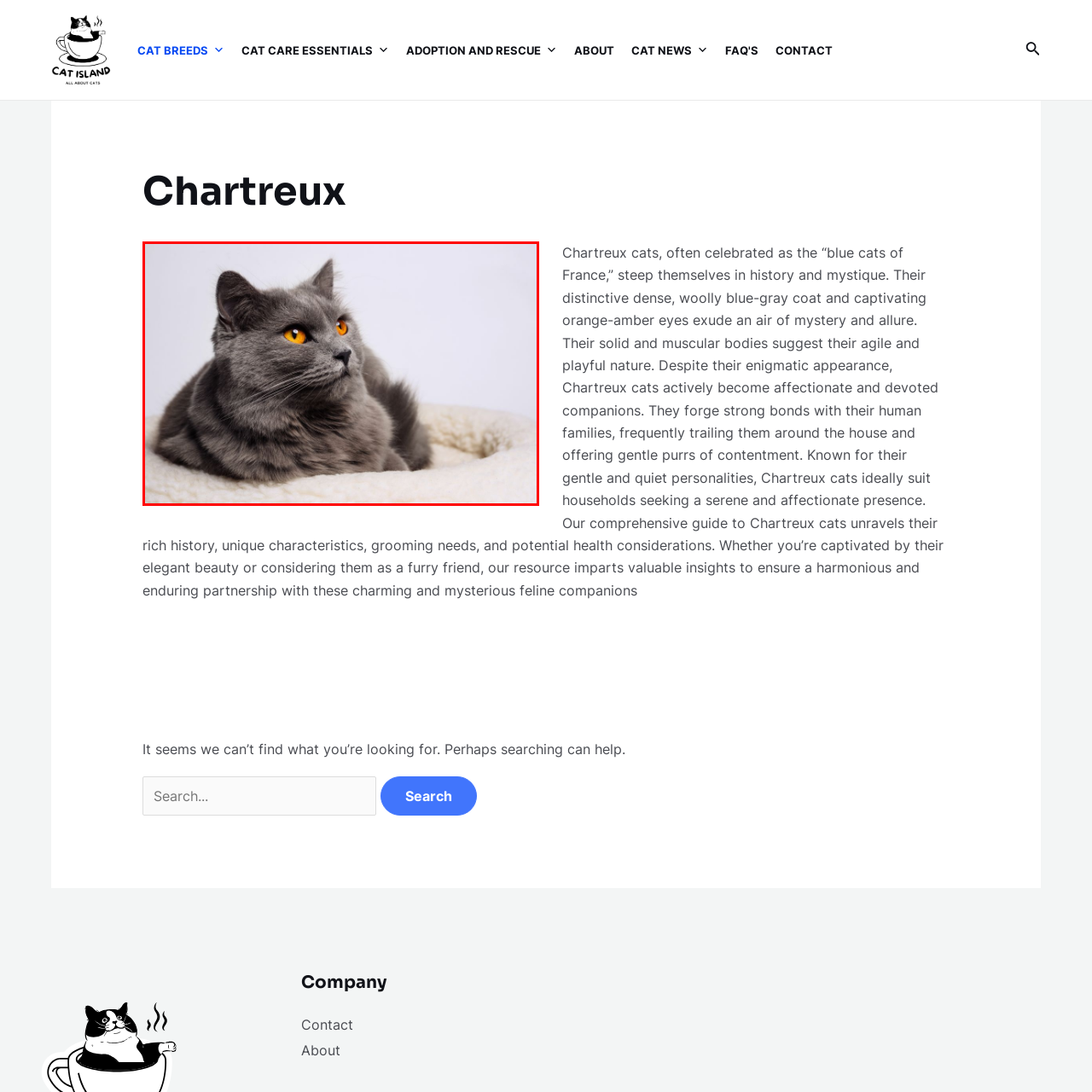What is the Chartreux cat known for?
Analyze the image within the red frame and provide a concise answer using only one word or a short phrase.

forming deep bonds with humans